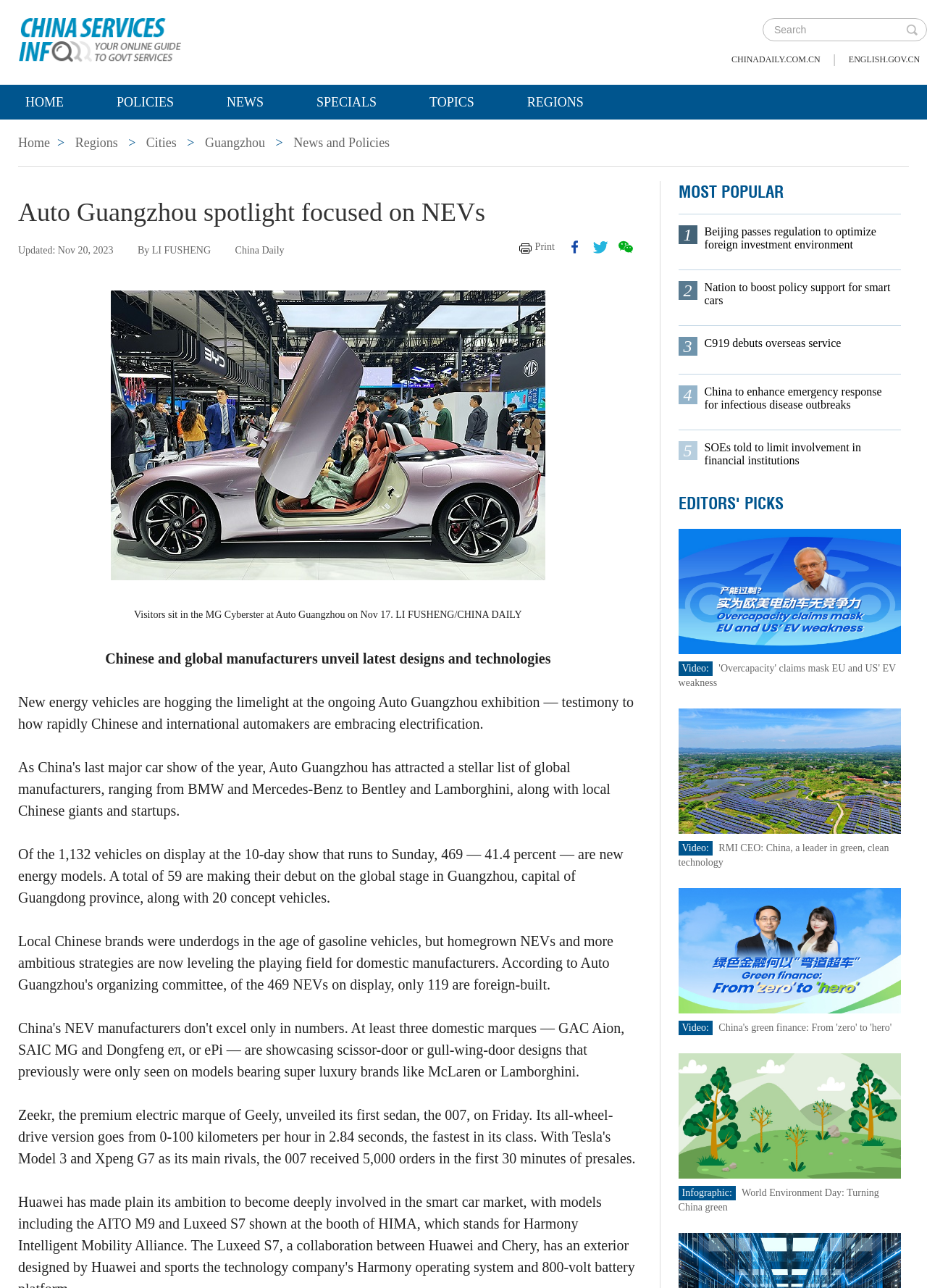Pinpoint the bounding box coordinates of the area that must be clicked to complete this instruction: "Watch the video about RMI CEO".

[0.732, 0.654, 0.959, 0.674]